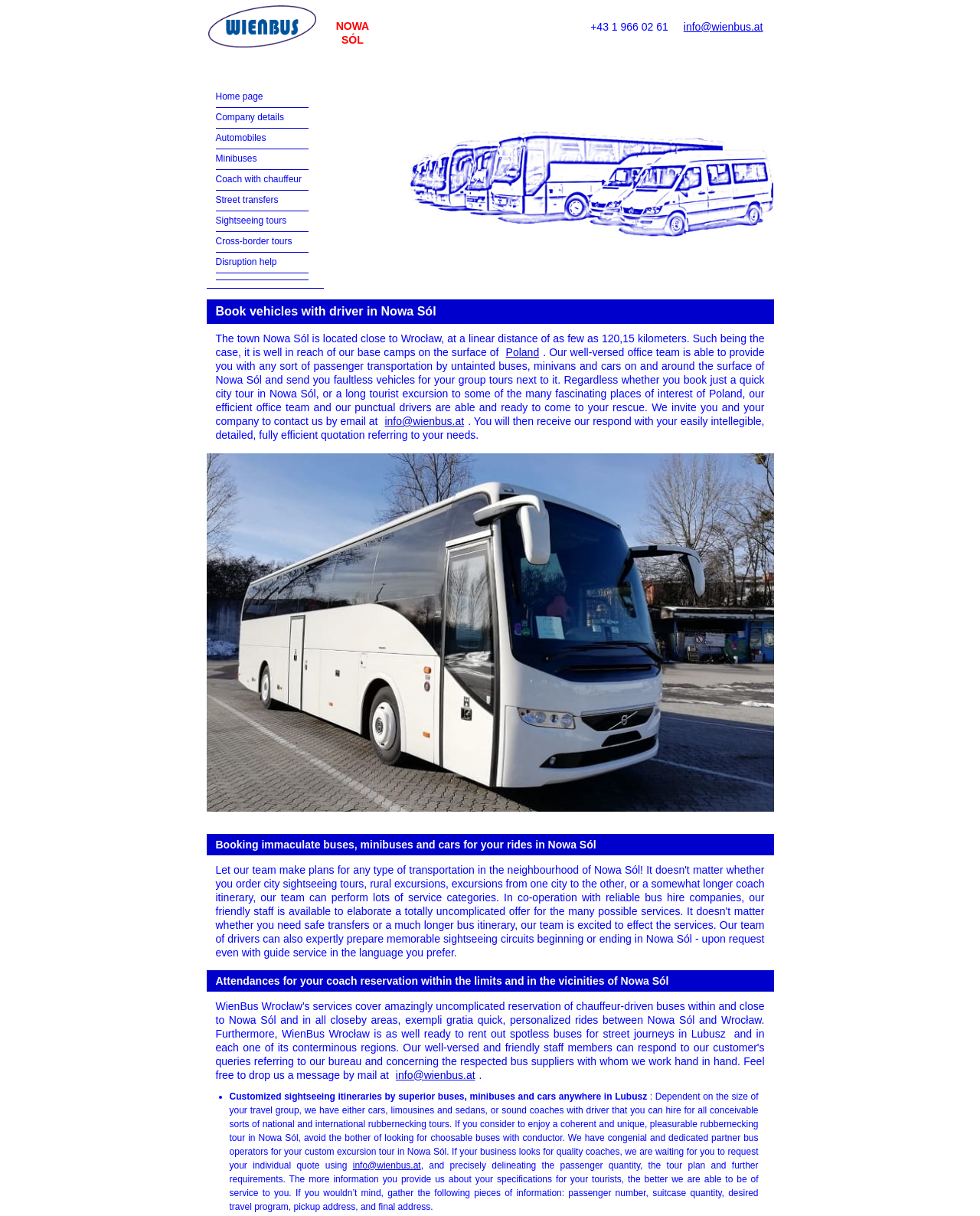Extract the bounding box coordinates of the UI element described: "Disruption help". Provide the coordinates in the format [left, top, right, bottom] with values ranging from 0 to 1.

[0.22, 0.211, 0.282, 0.22]